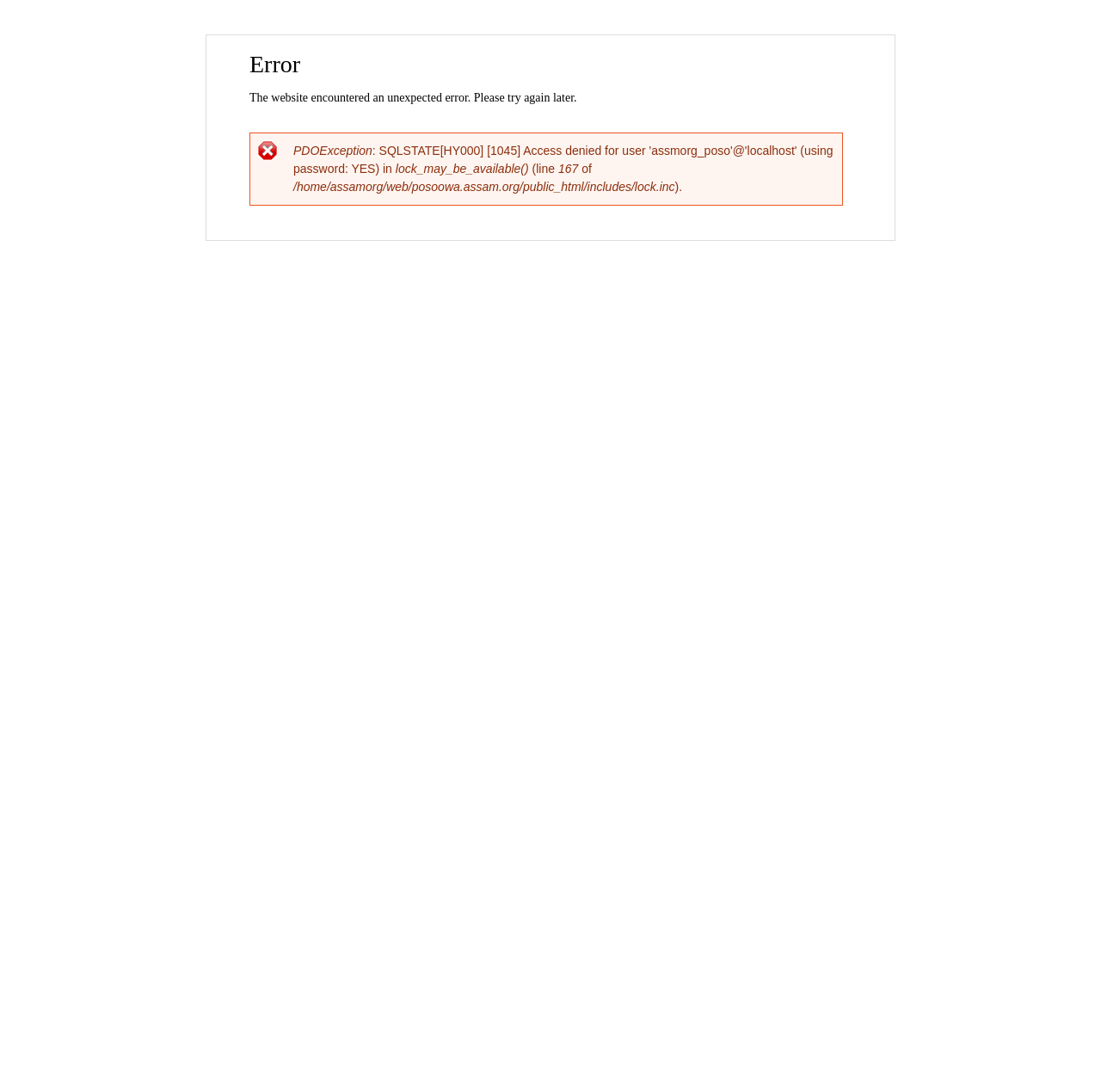Answer the question using only a single word or phrase: 
What is the purpose of the 'Skip to main content' link?

To bypass unnecessary content